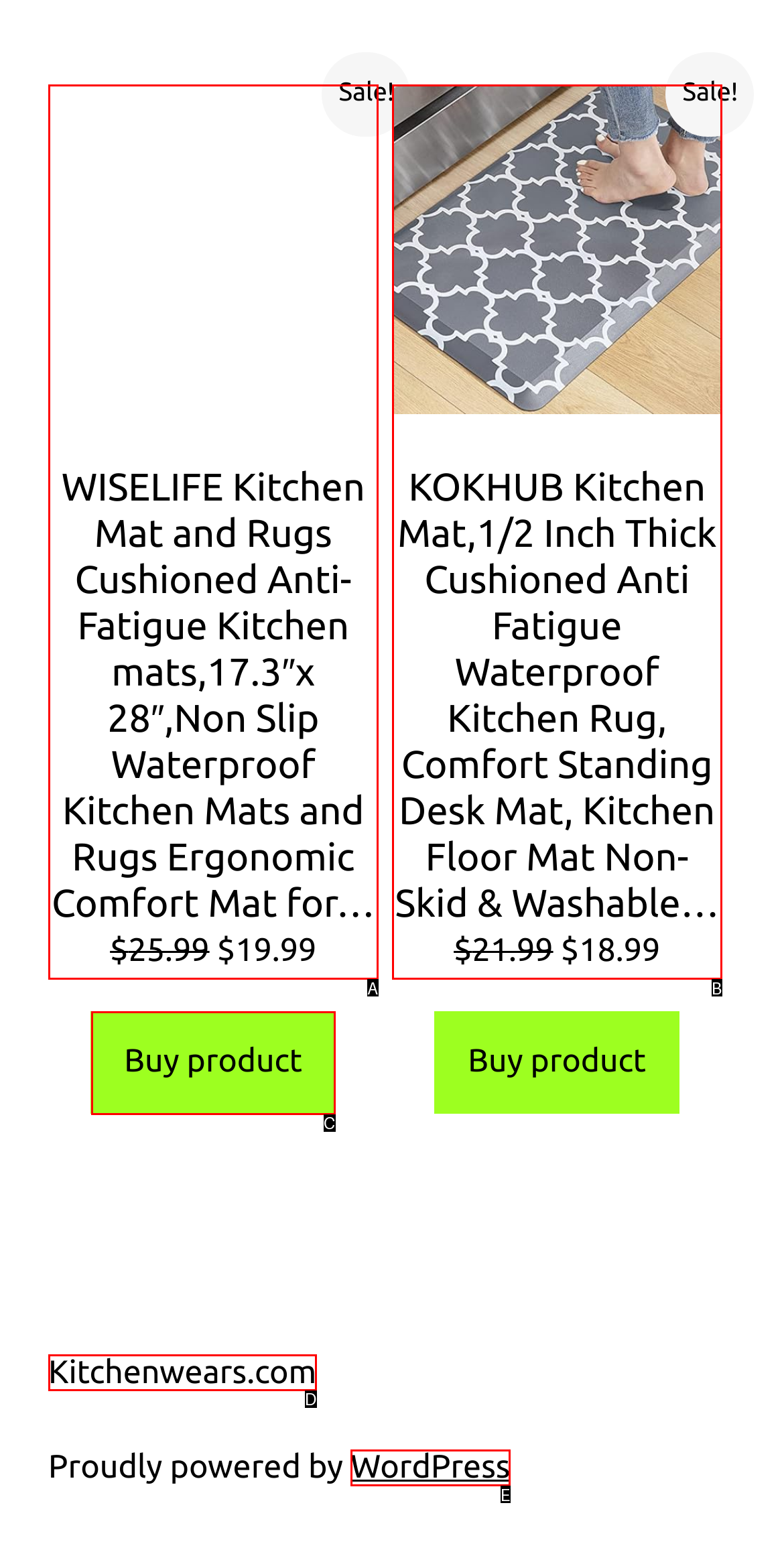Given the element description: WordPress
Pick the letter of the correct option from the list.

E